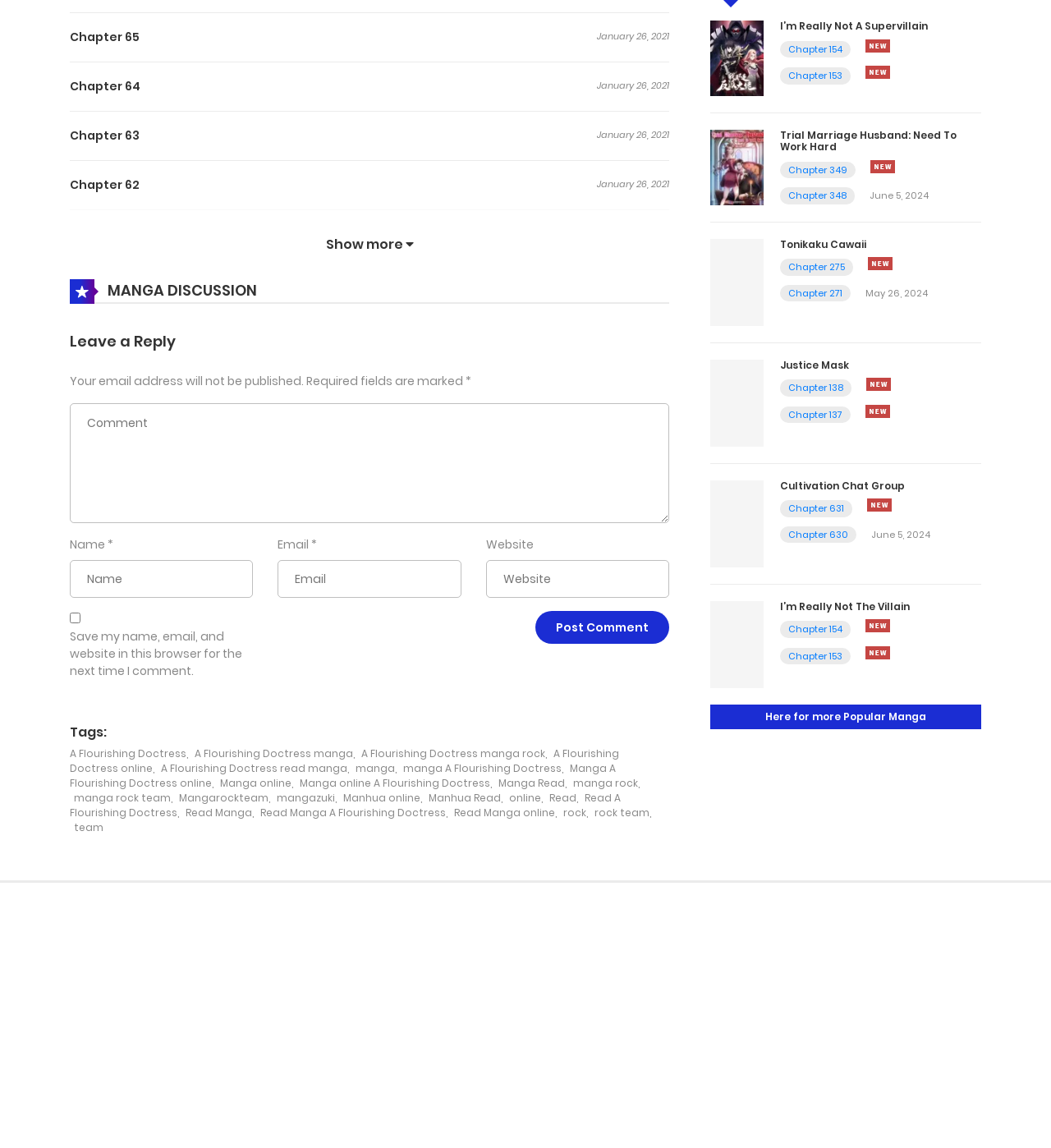Determine the bounding box coordinates of the target area to click to execute the following instruction: "Read A Flourishing Doctress manga."

[0.185, 0.65, 0.336, 0.663]